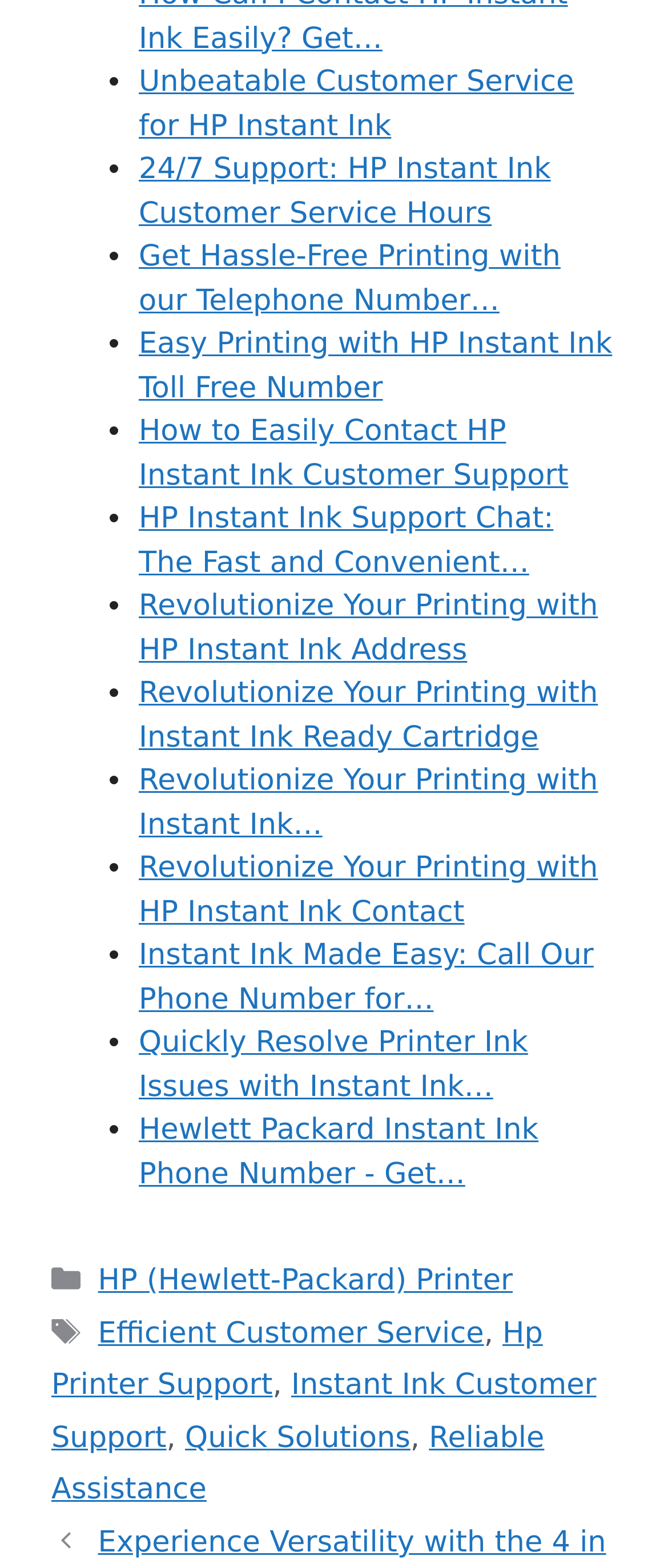Please identify the bounding box coordinates of the area that needs to be clicked to fulfill the following instruction: "Explore the art gallery."

None